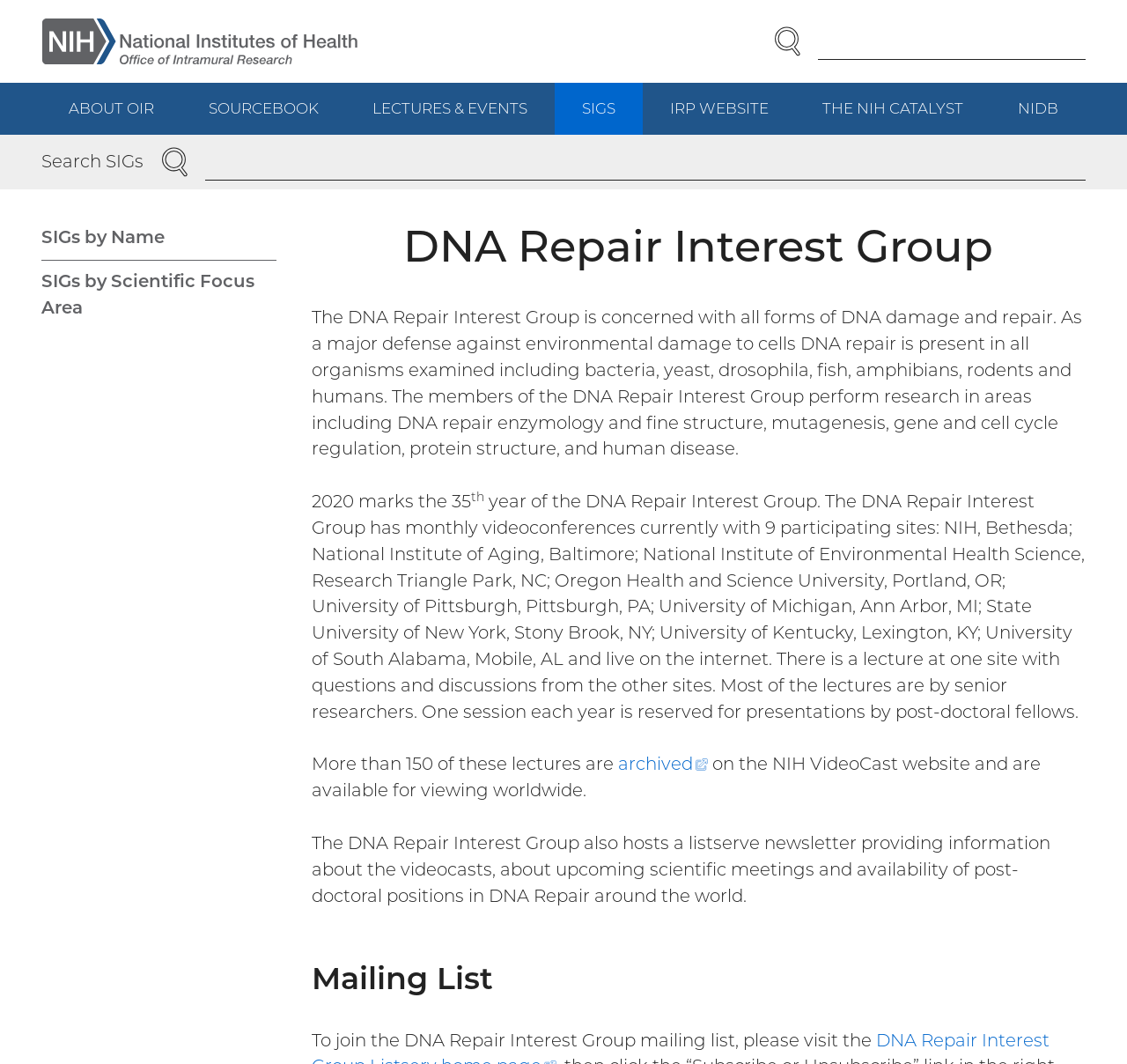Find and specify the bounding box coordinates that correspond to the clickable region for the instruction: "Search for a SIG".

[0.029, 0.127, 0.971, 0.178]